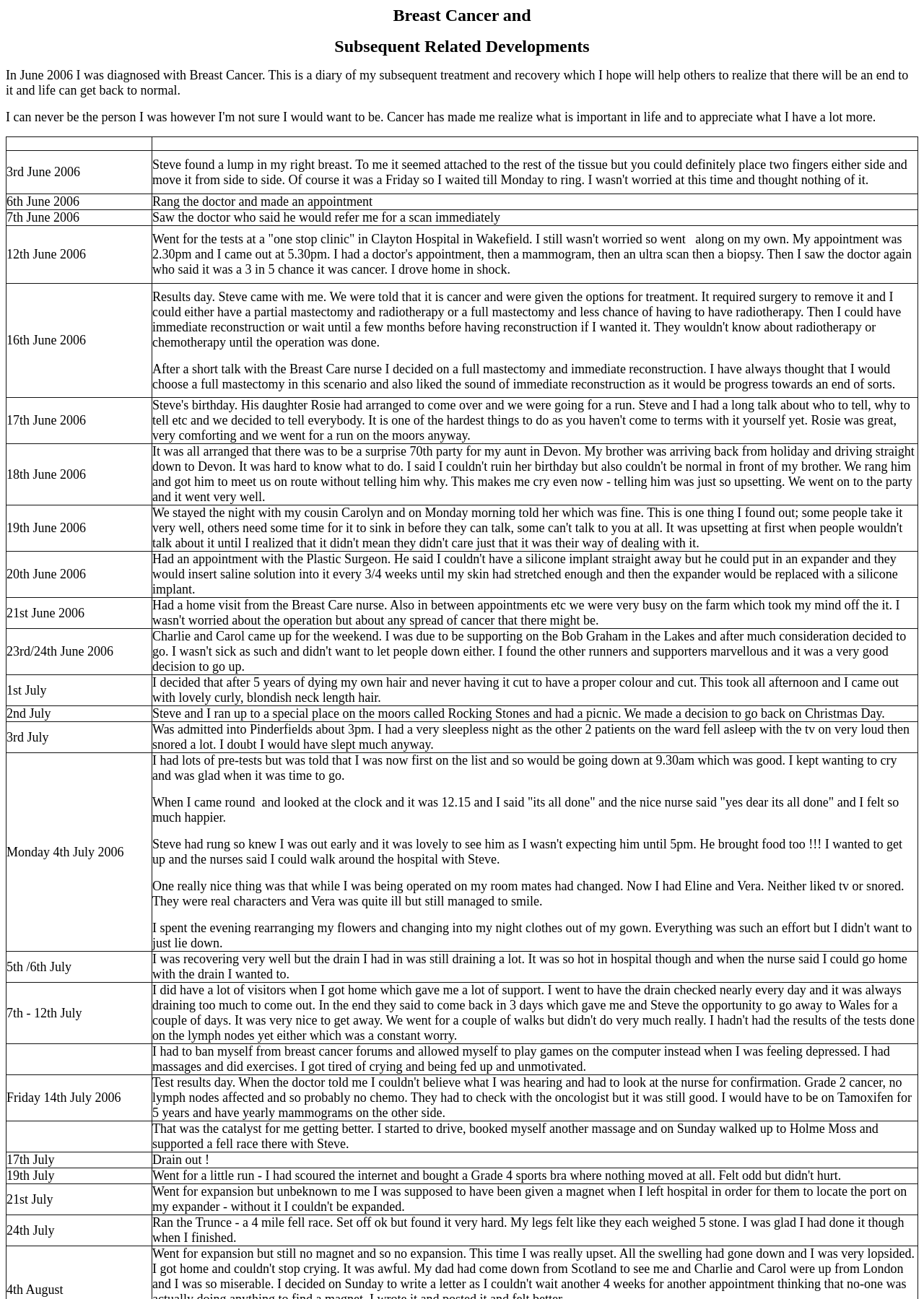What did the author do on 19th July 2006?
Can you offer a detailed and complete answer to this question?

According to the diary, on 19th July 2006, the author went for a little run, which was a significant milestone in their recovery process, and they mentioned using a Grade 4 sports bra to minimize movement.